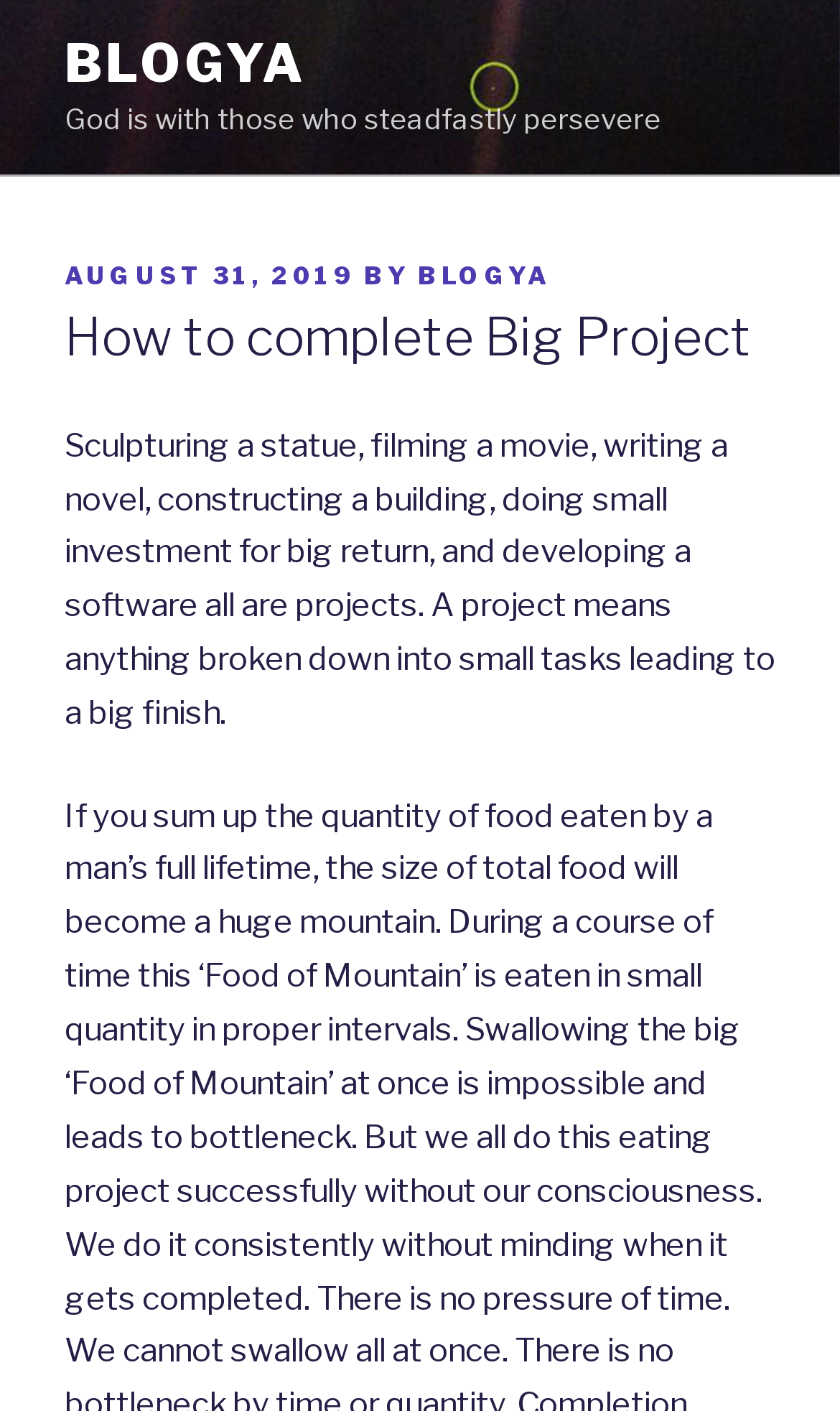Respond with a single word or phrase:
What is the quote on the webpage?

God is with those who steadfastly persevere